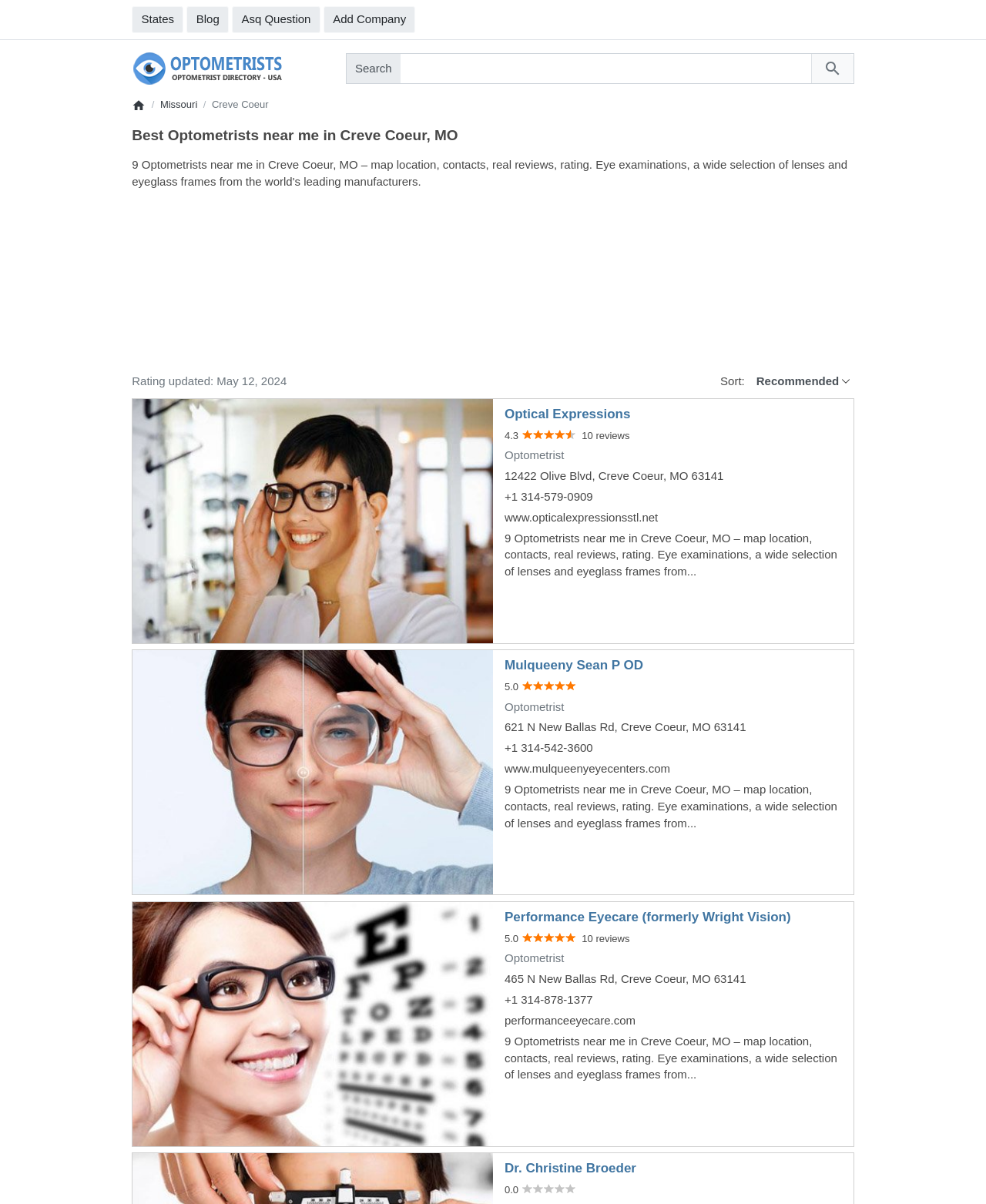What is the purpose of this webpage?
Please answer the question with a single word or phrase, referencing the image.

List optometrists